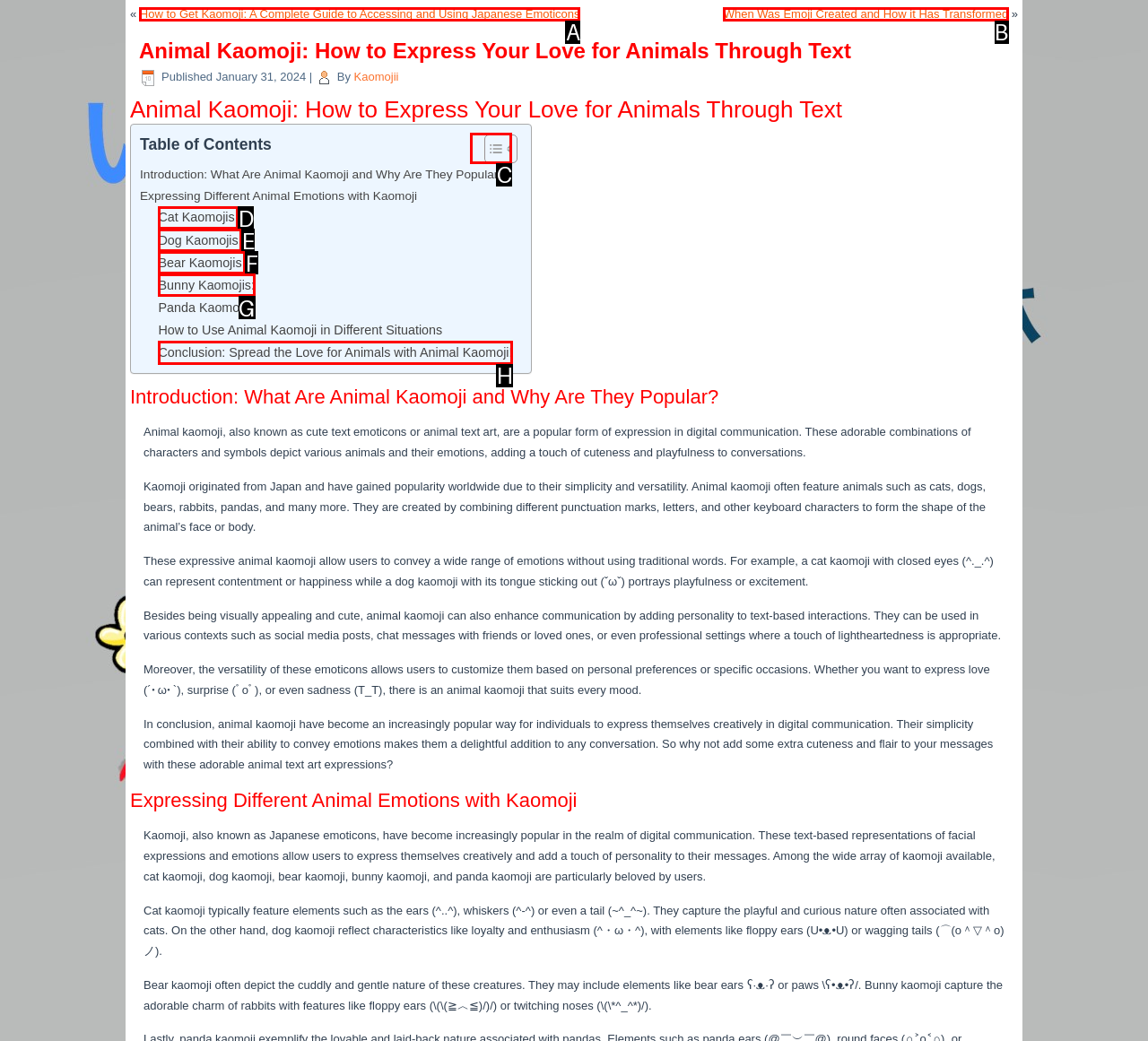Determine the letter of the element you should click to carry out the task: Toggle the table of content
Answer with the letter from the given choices.

C